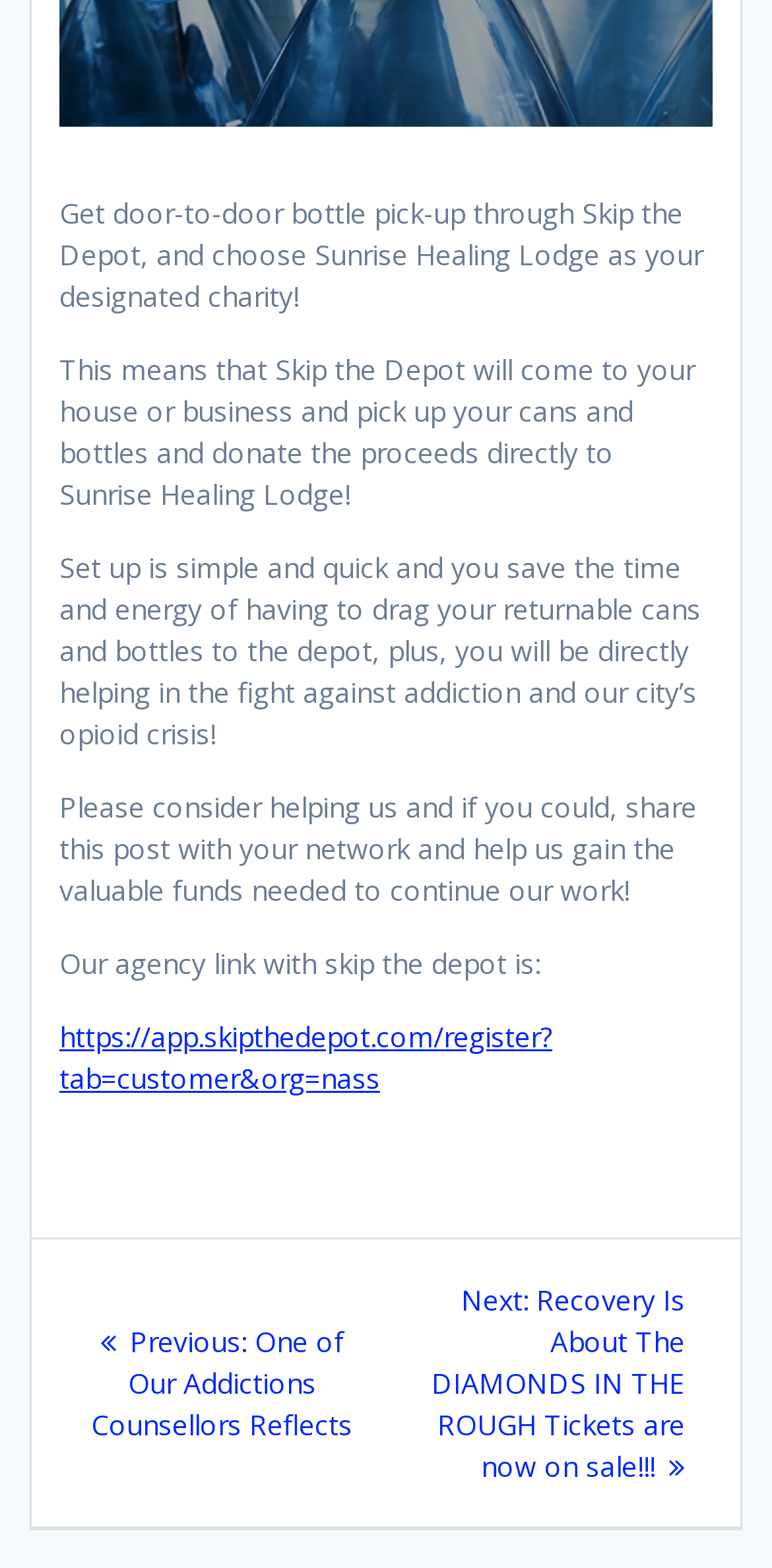Find and provide the bounding box coordinates for the UI element described here: "https://app.skipthedepot.com/register?tab=customer&org=nass". The coordinates should be given as four float numbers between 0 and 1: [left, top, right, bottom].

[0.077, 0.649, 0.715, 0.699]